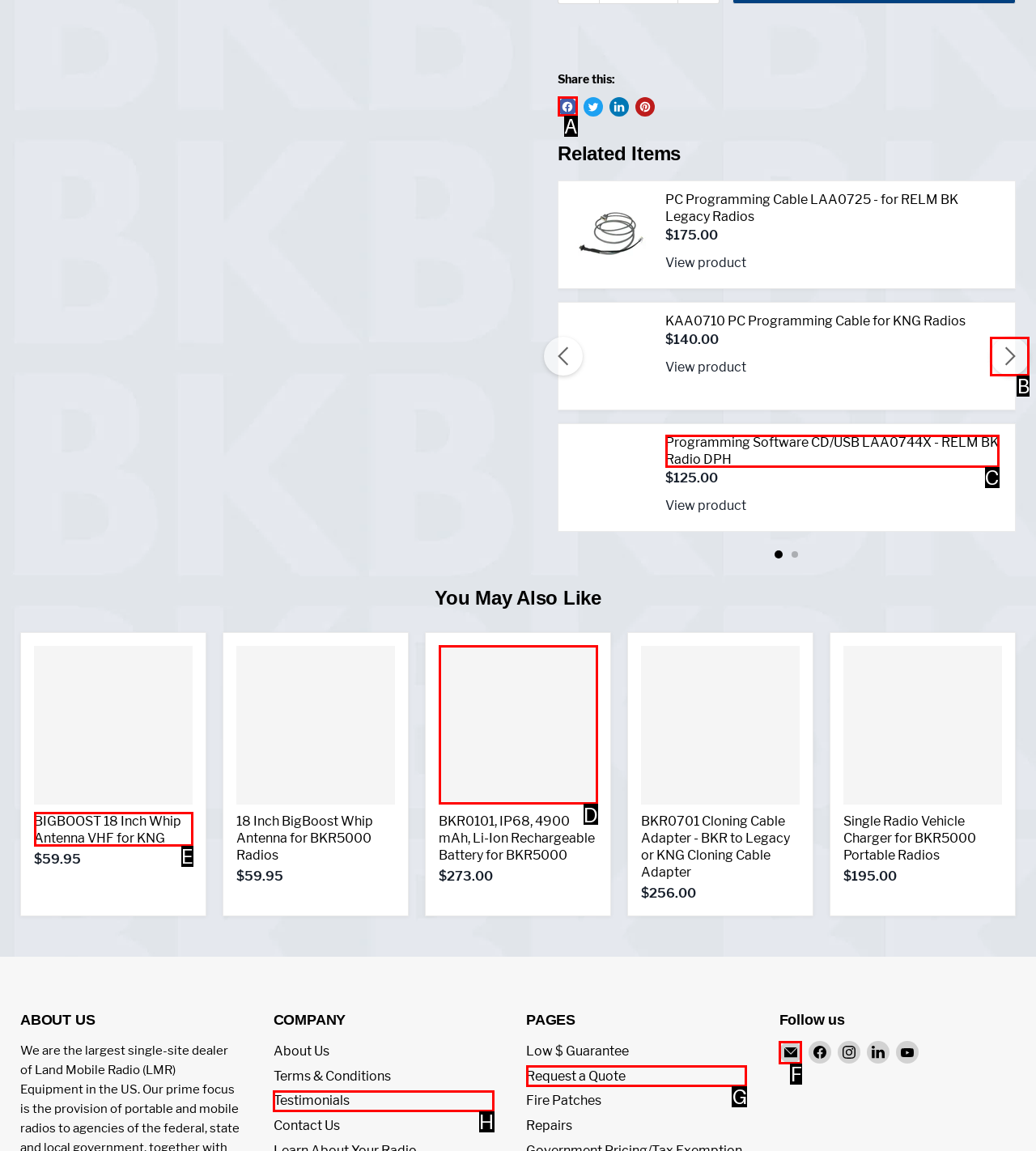Determine the appropriate lettered choice for the task: View BIGBOOST 18 Inch Whip Antenna VHF for KNG. Reply with the correct letter.

E